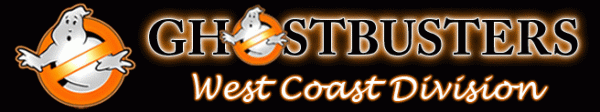Elaborate on all the elements present in the image.

This image features the logo of the "Ghostbusters West Coast Division," prominently displayed against a dark background. The iconic Ghostbusters symbol, a ghost within a red circle and slash, is positioned to the left, embodying the spirit of ghost hunting adventures. The text "GHOSTBUSTERS" is artistically rendered in bold, white letters, evoking a sense of nostalgia and excitement. Below it, "West Coast Division" is presented in an orange hue, complementing the overall color scheme and enhancing the logo's visual appeal. This design captures the essence of the beloved franchise while highlighting its regional division, likely appealing to fans and enthusiasts of the Ghostbusters' universe.